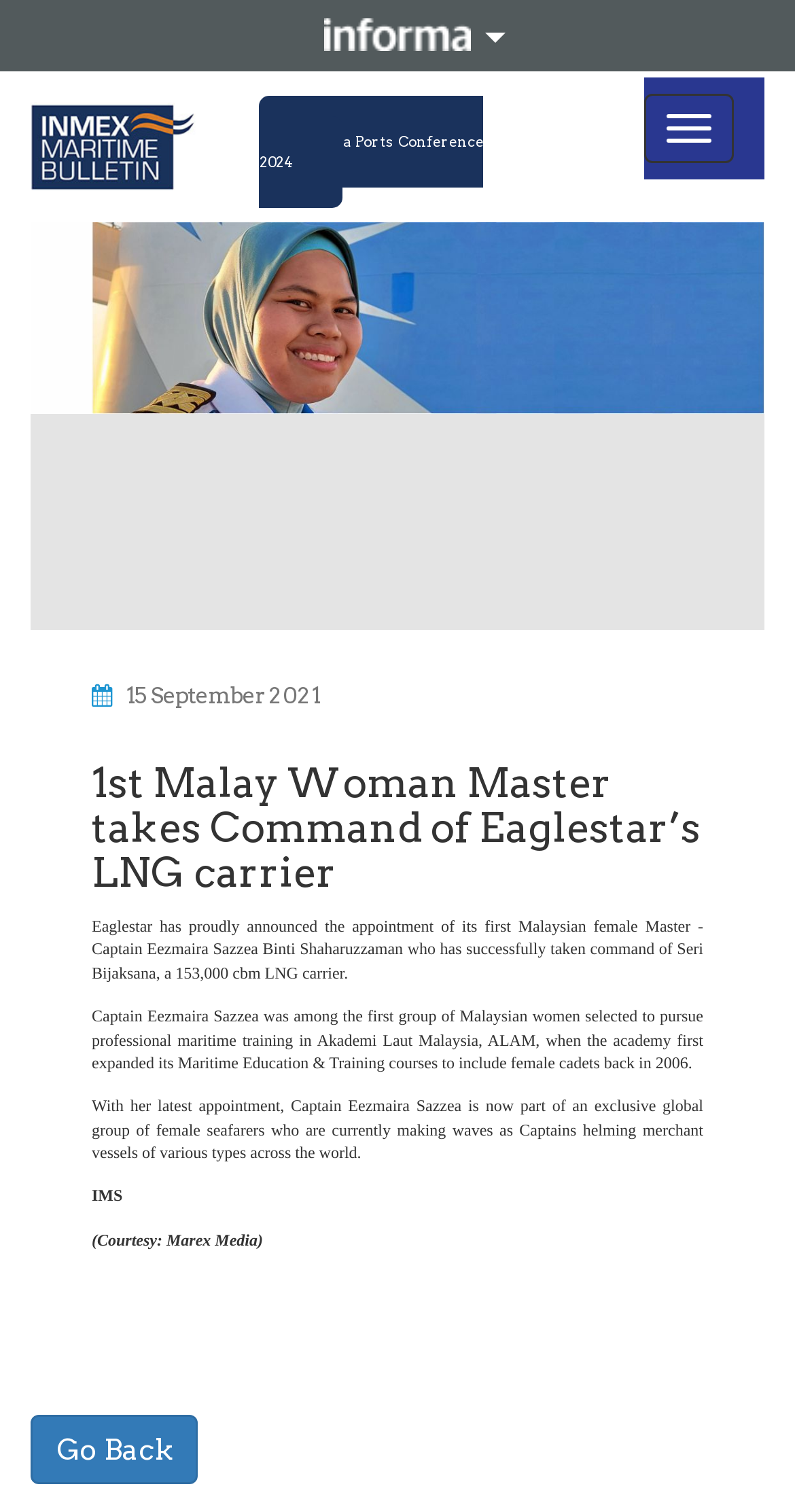What is the type of vessel mentioned in the article?
Please answer the question with a detailed and comprehensive explanation.

I found the type of vessel mentioned in the article by reading the StaticText element with the text 'a 153,000 cbm LNG carrier' which is located at [0.115, 0.607, 0.885, 0.65]. This element is a child of the Root Element and is likely to be the type of vessel mentioned in the article.